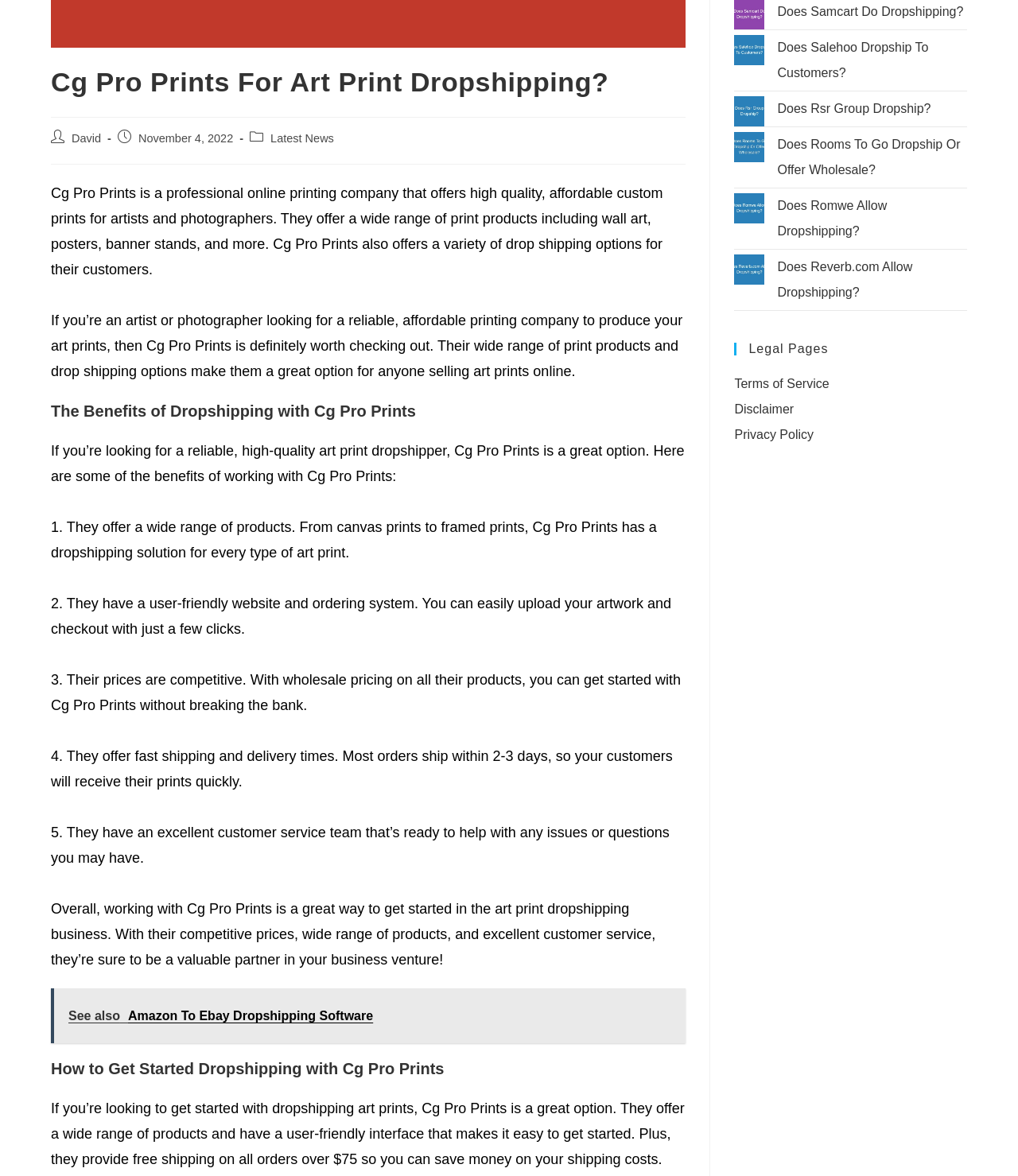Given the element description: "David", predict the bounding box coordinates of this UI element. The coordinates must be four float numbers between 0 and 1, given as [left, top, right, bottom].

[0.07, 0.113, 0.099, 0.123]